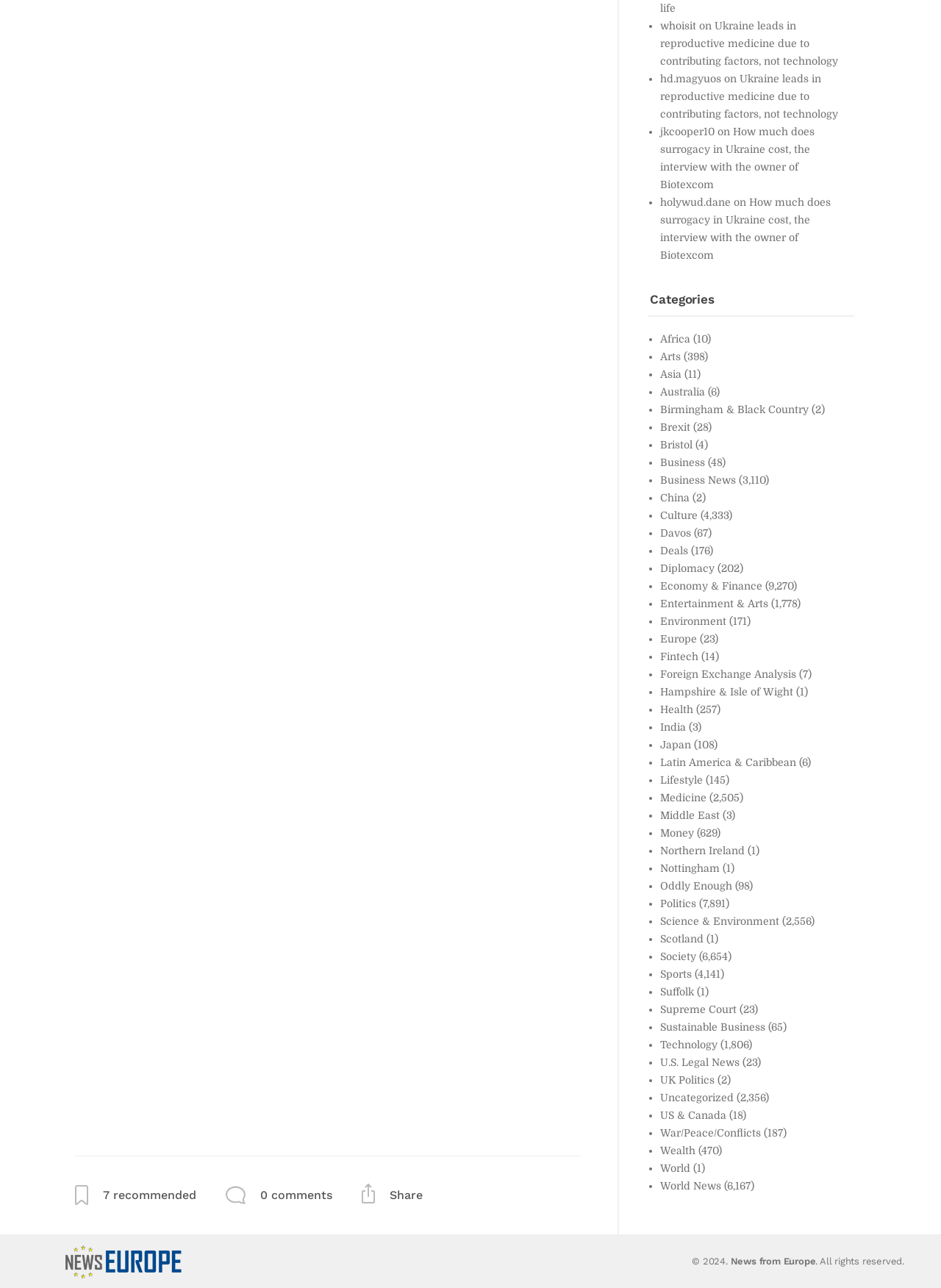Locate the bounding box coordinates of the element I should click to achieve the following instruction: "Read the article 'How much does surrogacy in Ukraine cost, the interview with the owner of Biotexcom'".

[0.702, 0.006, 0.883, 0.056]